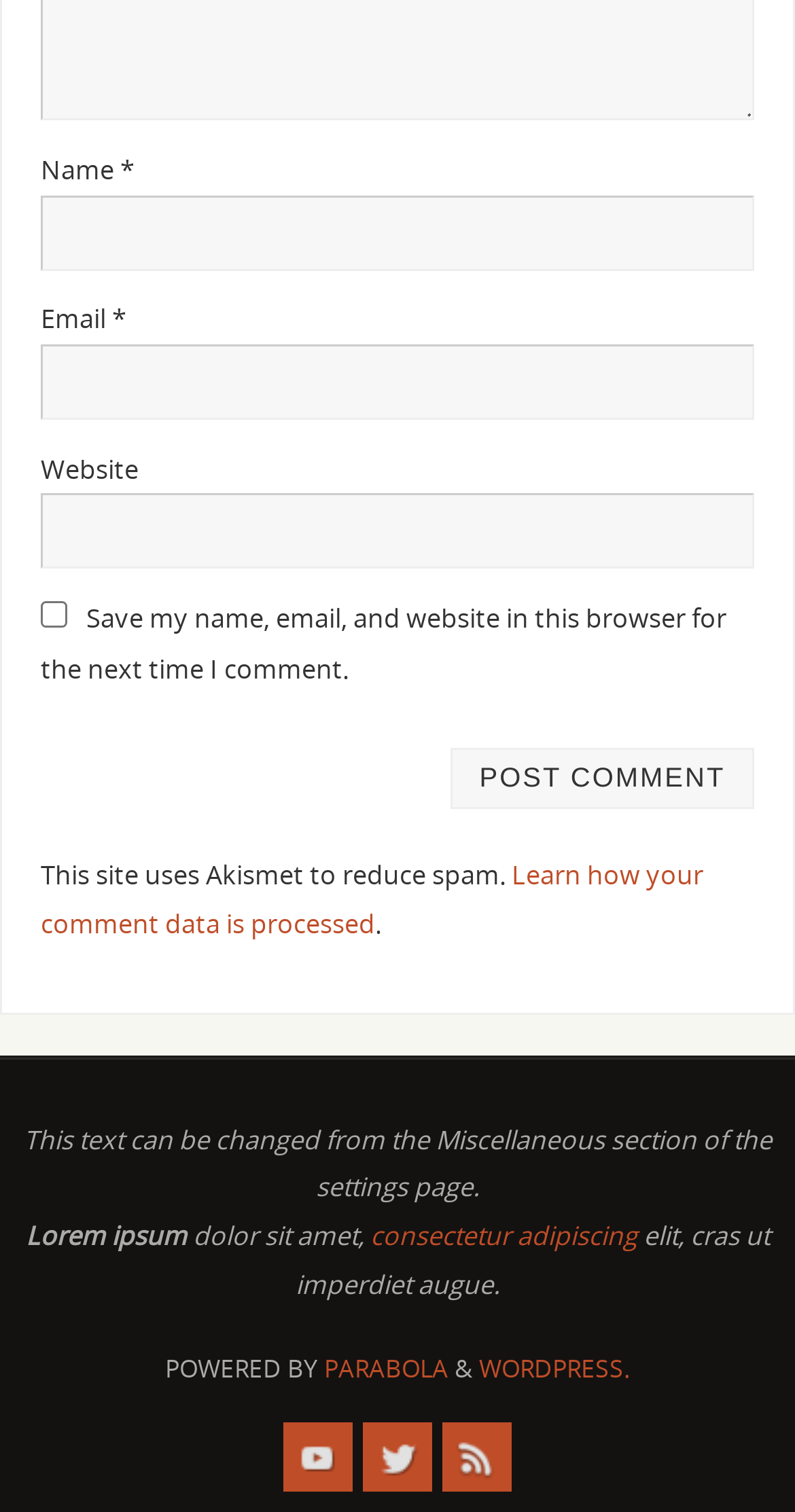Find the bounding box coordinates of the element to click in order to complete this instruction: "Input your email". The bounding box coordinates must be four float numbers between 0 and 1, denoted as [left, top, right, bottom].

[0.051, 0.228, 0.949, 0.278]